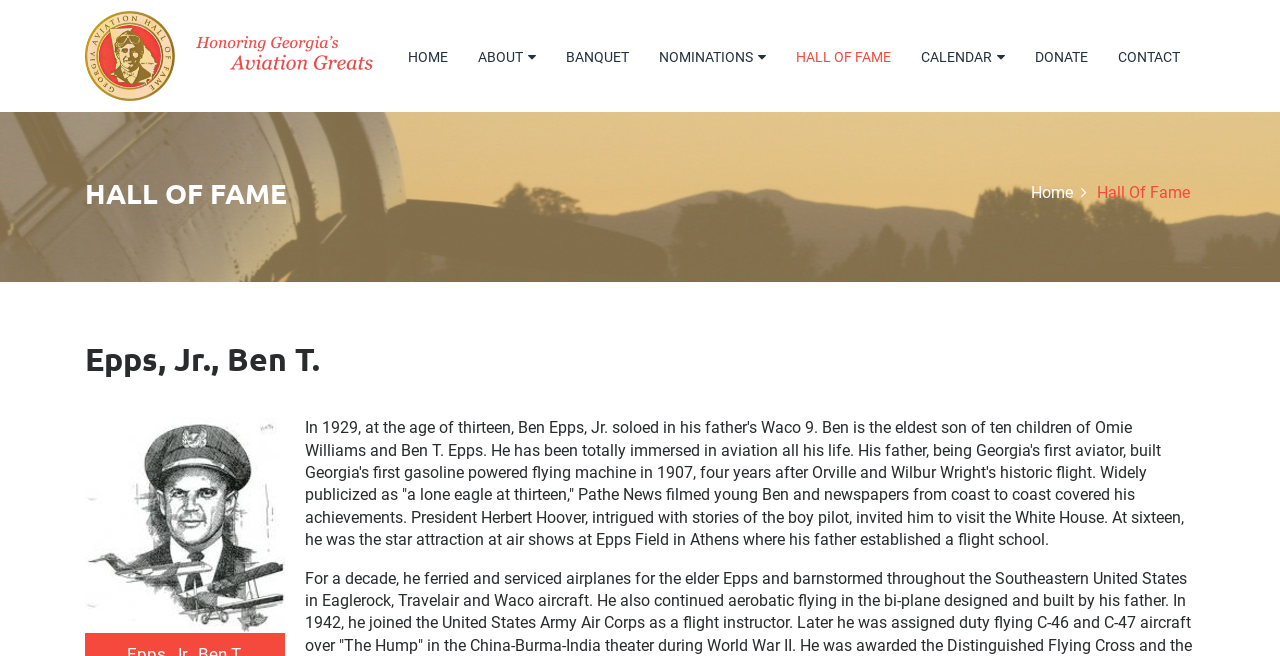Please determine the bounding box coordinates of the element's region to click in order to carry out the following instruction: "Go to the HALL OF FAME page". The coordinates should be four float numbers between 0 and 1, i.e., [left, top, right, bottom].

[0.61, 0.02, 0.708, 0.156]